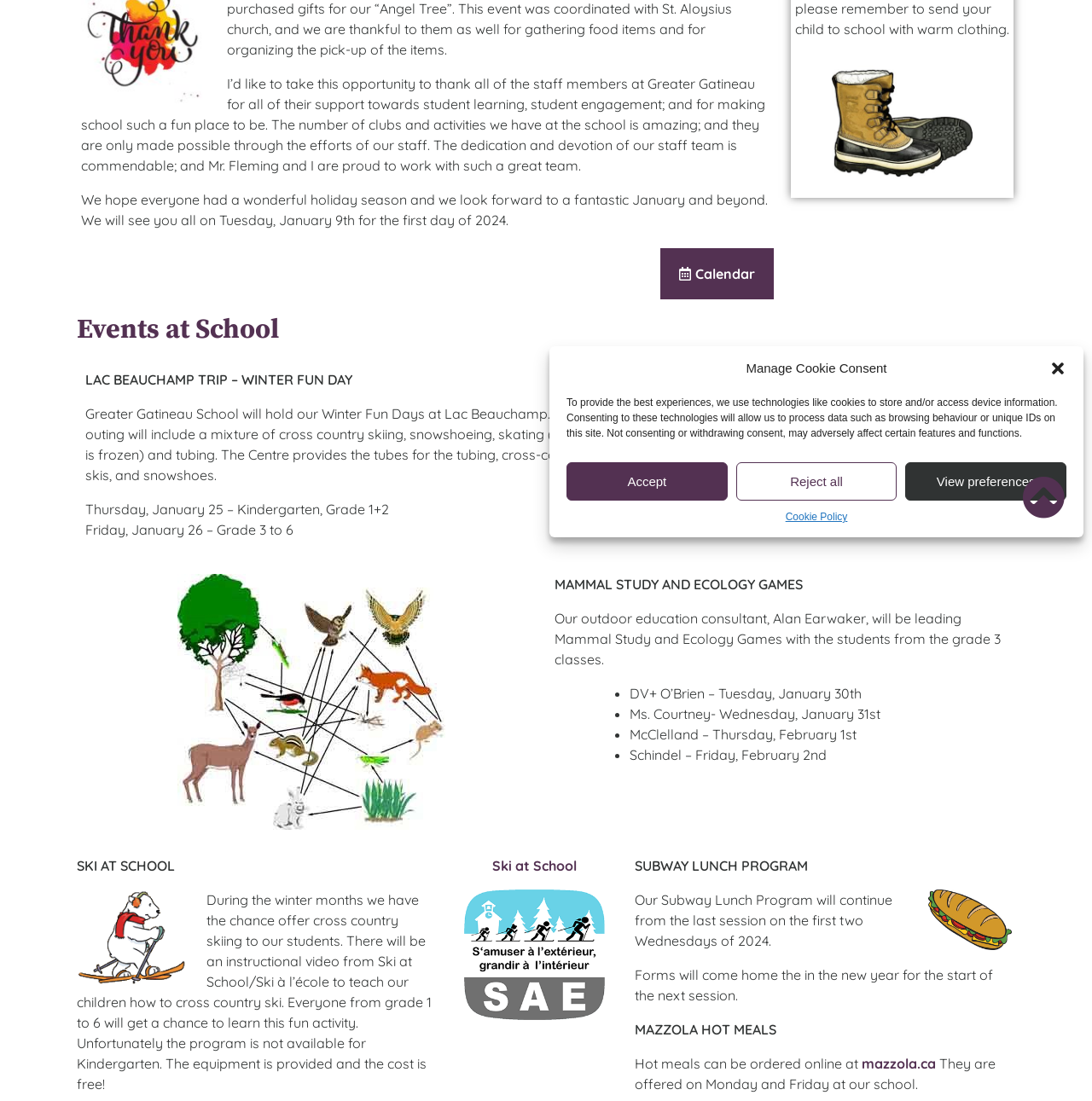Identify the bounding box coordinates for the UI element that matches this description: "Calendar".

[0.605, 0.225, 0.709, 0.272]